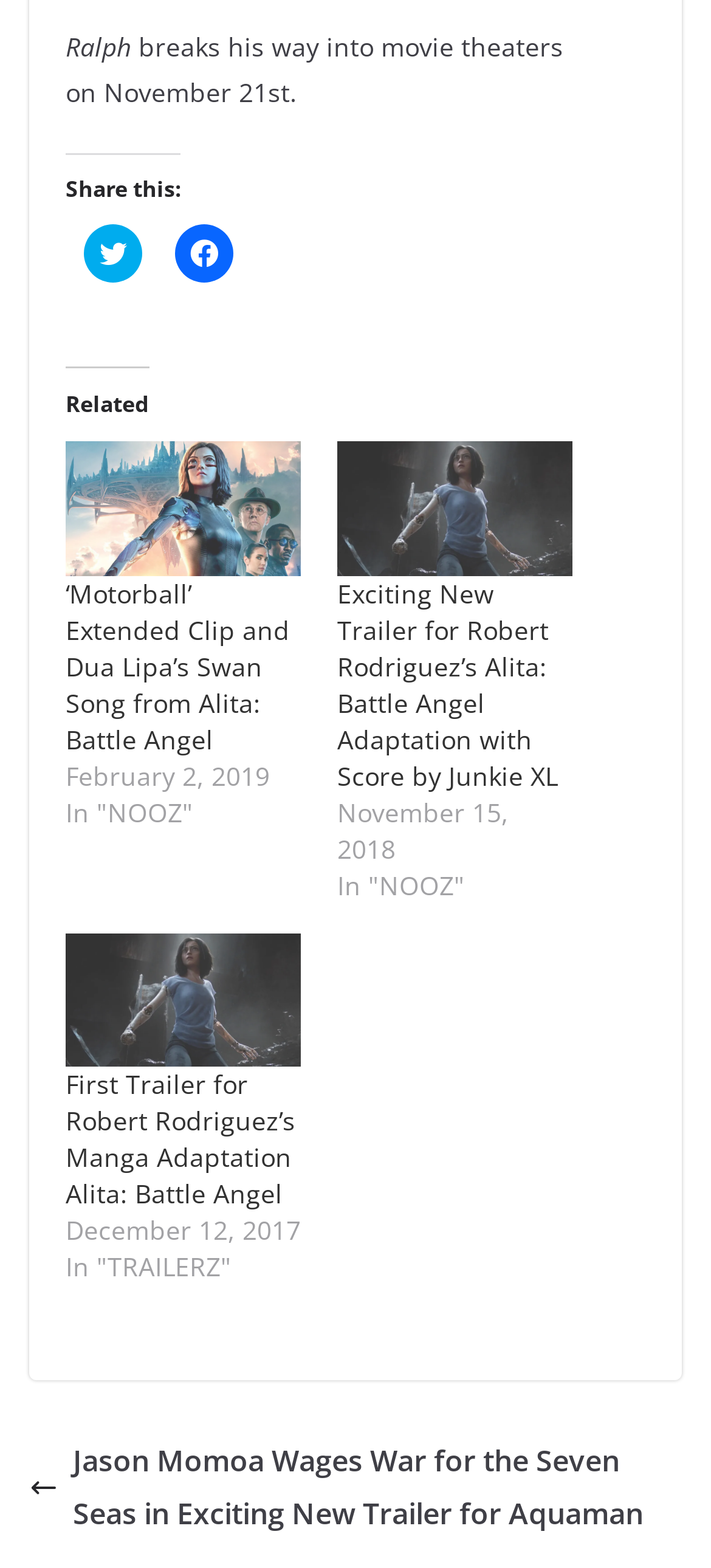Please determine the bounding box coordinates of the element to click in order to execute the following instruction: "Read 'Motorball' Extended Clip and Dua Lipa's Swan Song from Alita: Battle Angel". The coordinates should be four float numbers between 0 and 1, specified as [left, top, right, bottom].

[0.092, 0.281, 0.423, 0.367]